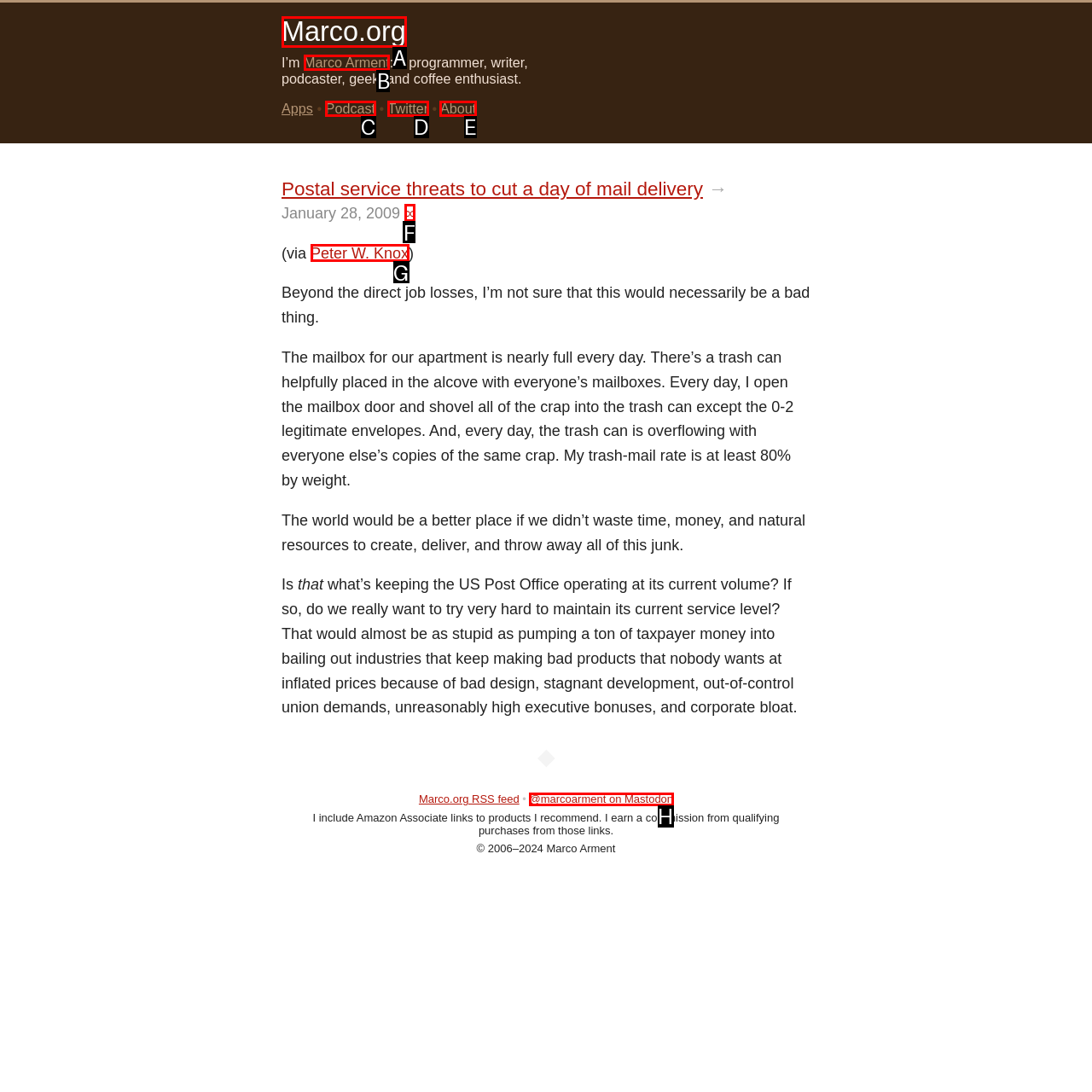Identify the correct option to click in order to accomplish the task: Visit Marco.org homepage Provide your answer with the letter of the selected choice.

A